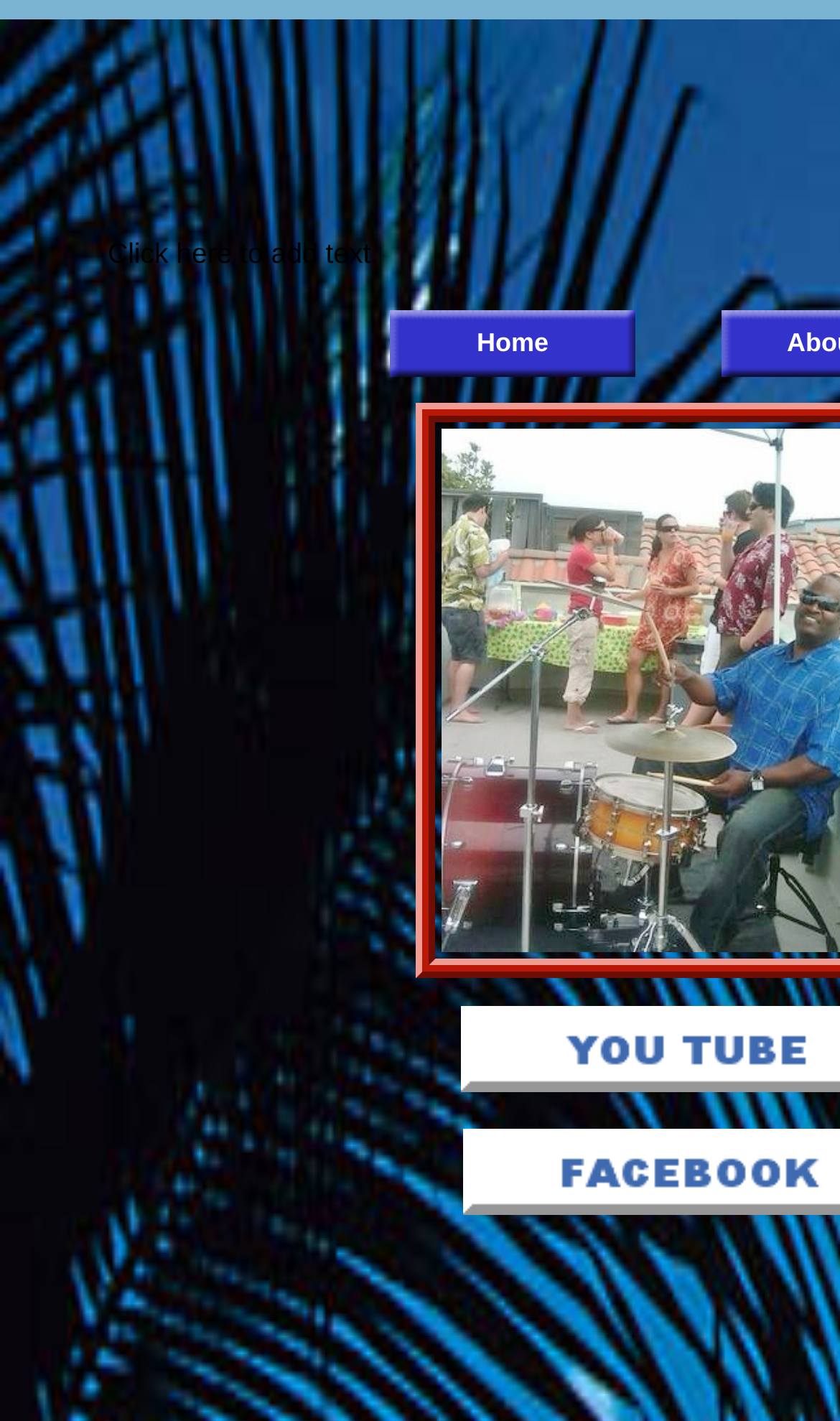Refer to the image and provide an in-depth answer to the question:
What is the purpose of the top region?

The top region of the webpage contains a LayoutTableCell element with the text 'Home', which is a common navigation element. This suggests that the top region is used for navigation purposes.